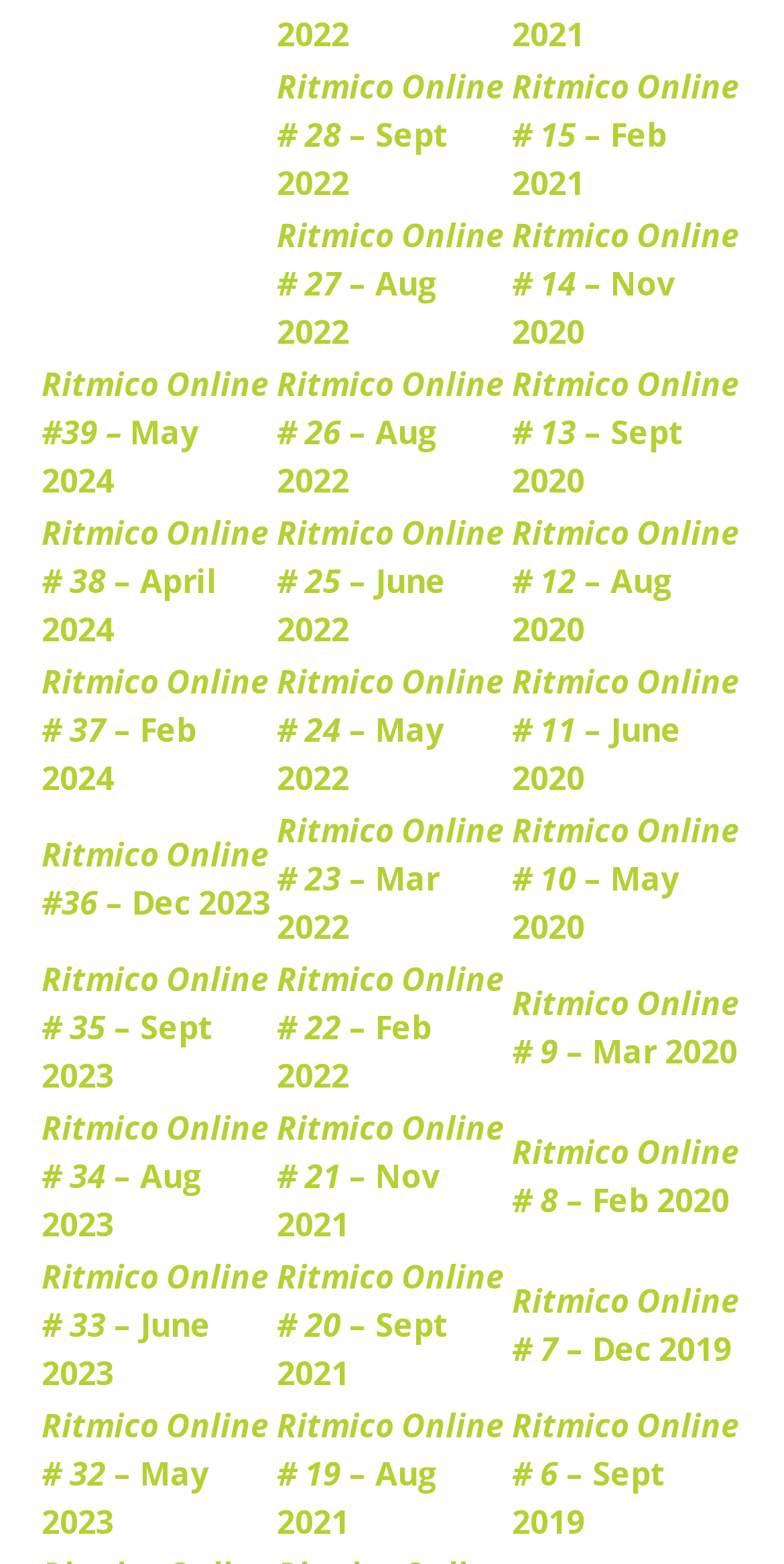Extract the bounding box of the UI element described as: "May 2024".

[0.053, 0.262, 0.253, 0.321]